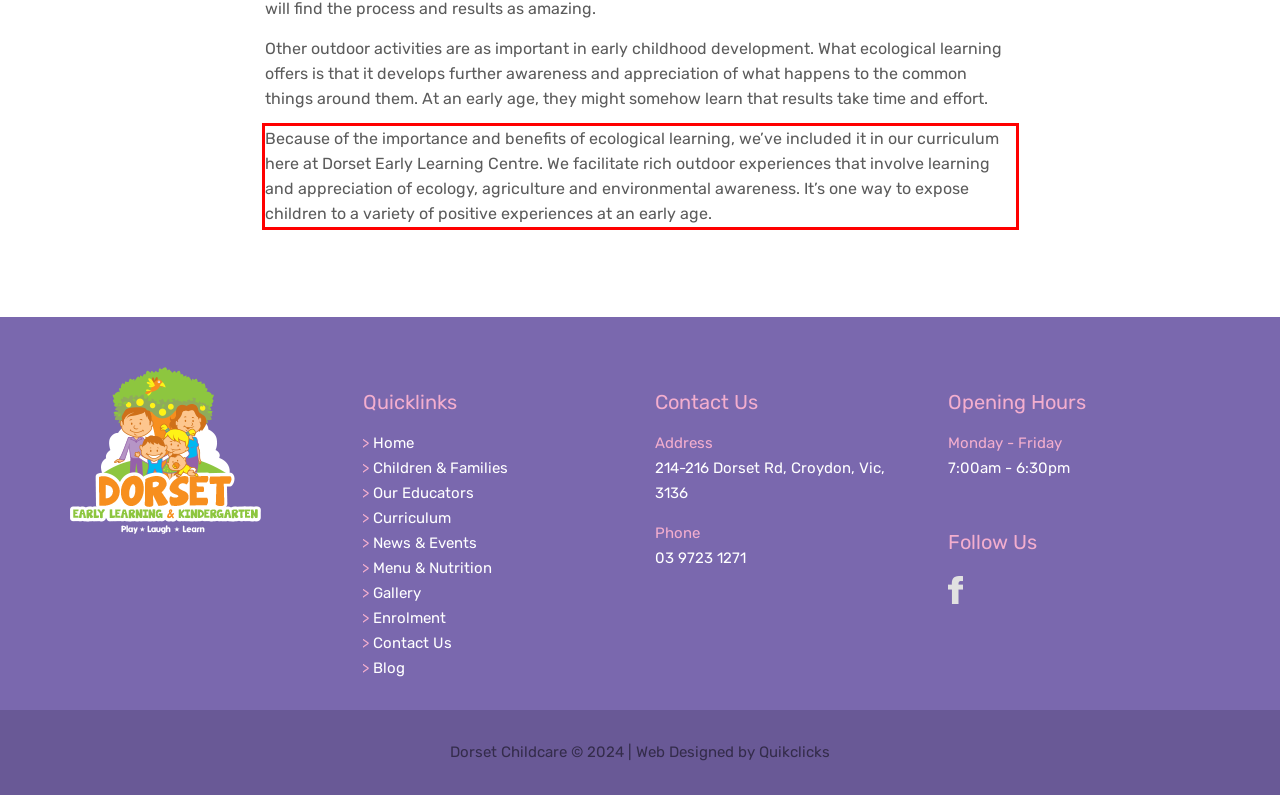Given the screenshot of the webpage, identify the red bounding box, and recognize the text content inside that red bounding box.

Because of the importance and benefits of ecological learning, we’ve included it in our curriculum here at Dorset Early Learning Centre. We facilitate rich outdoor experiences that involve learning and appreciation of ecology, agriculture and environmental awareness. It’s one way to expose children to a variety of positive experiences at an early age.